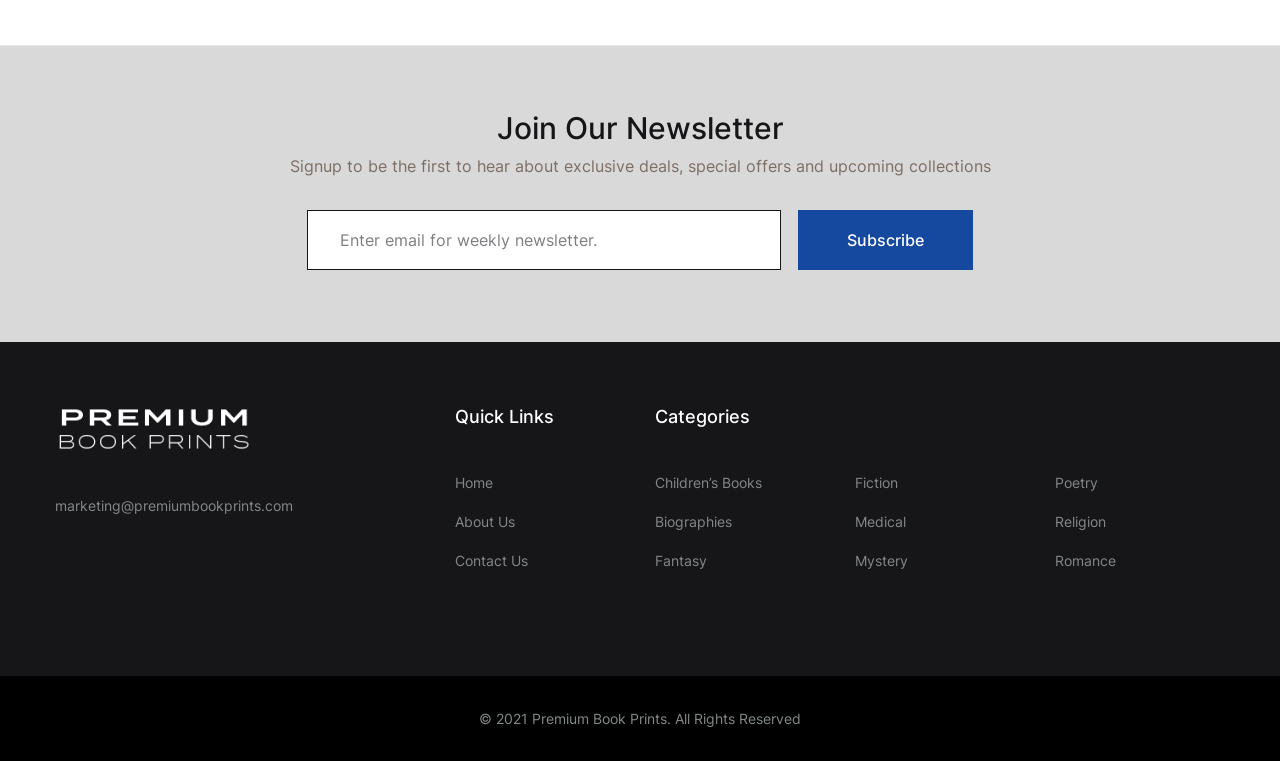Locate the bounding box coordinates of the element that should be clicked to fulfill the instruction: "Read more about the writer".

None